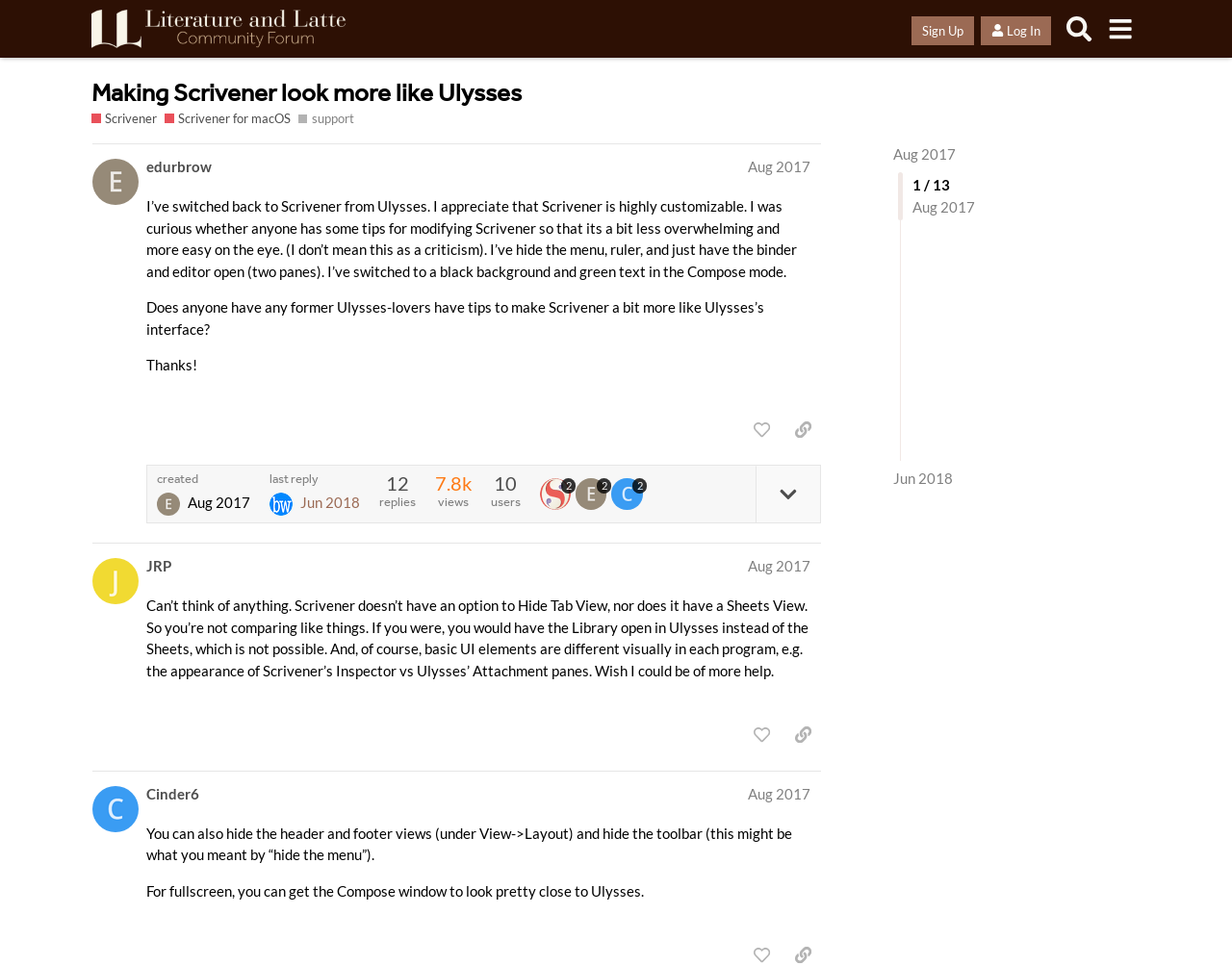Provide the bounding box coordinates of the HTML element described by the text: "RV Repair Parts Nearby".

None